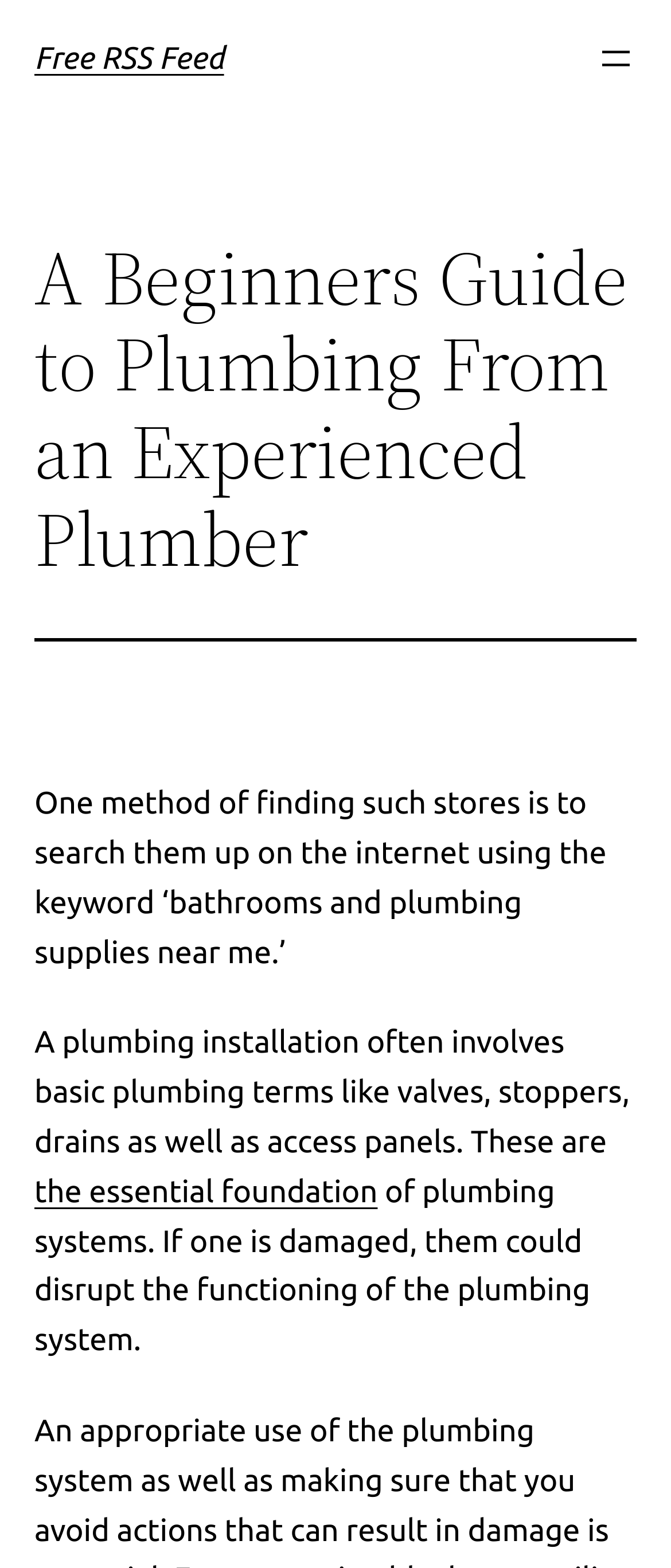What is involved in a plumbing installation?
Look at the screenshot and respond with a single word or phrase.

Basic plumbing terms